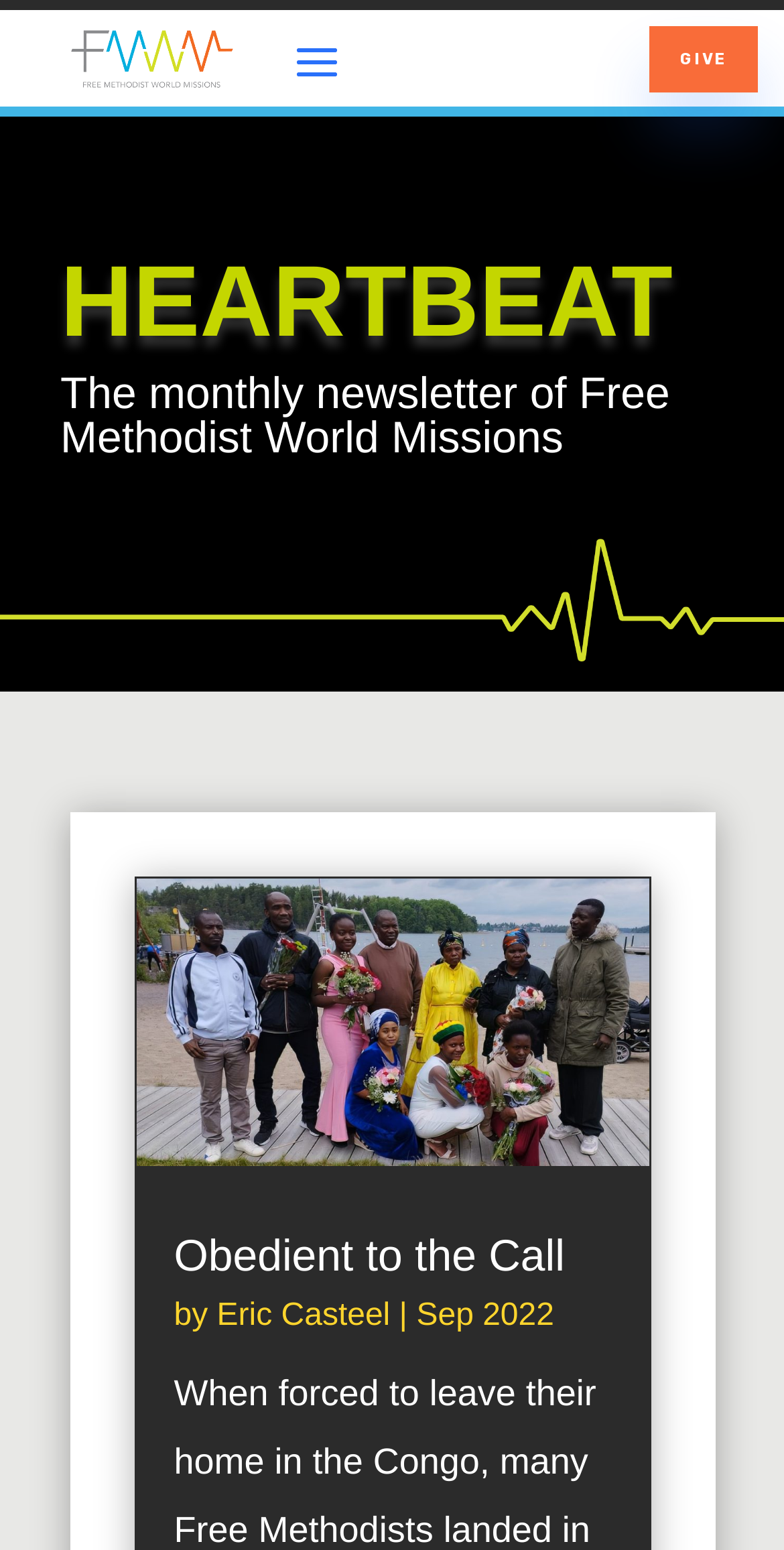Provide the bounding box for the UI element matching this description: "alt="Obedient to the Call"".

[0.171, 0.565, 0.829, 0.754]